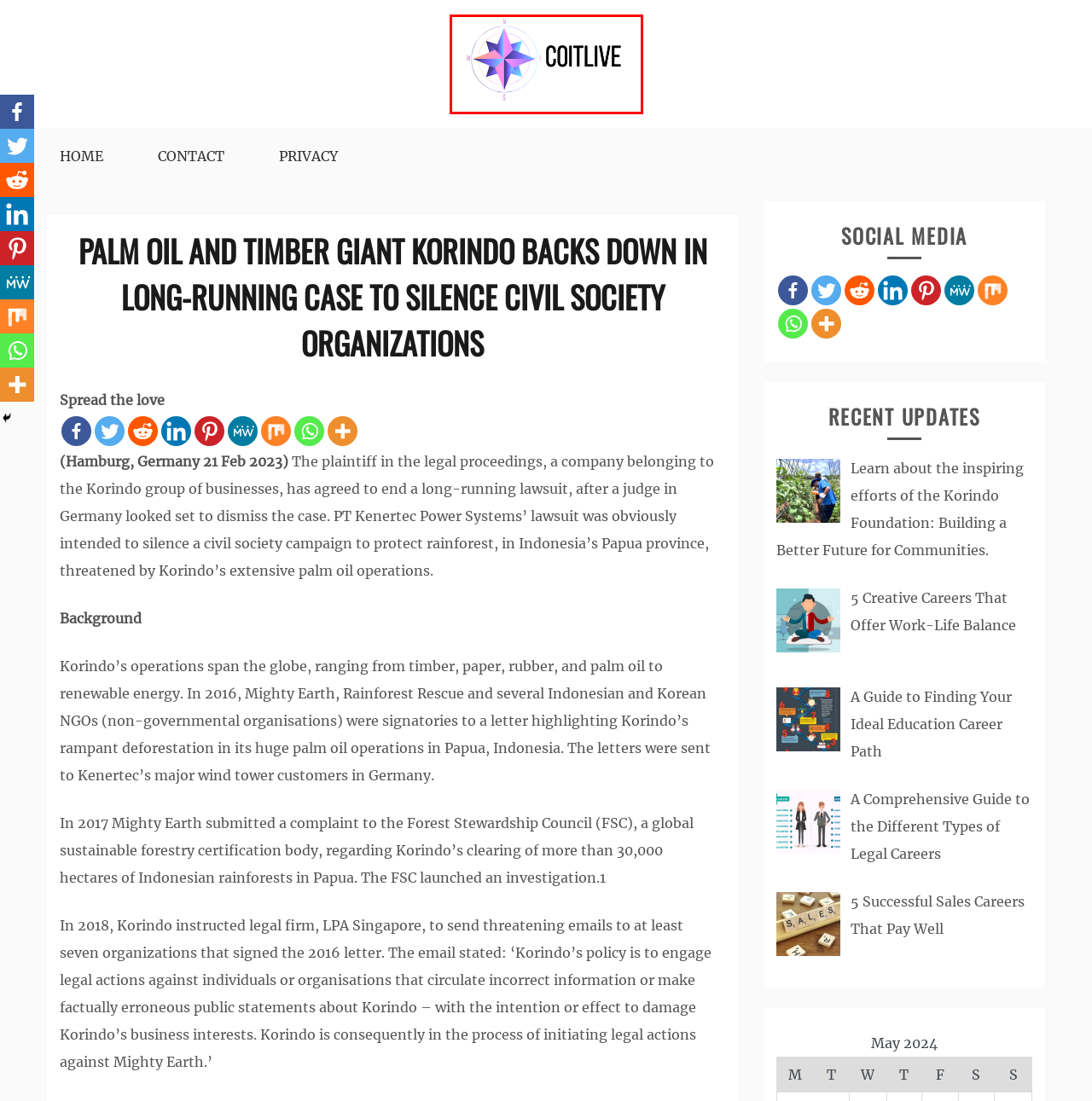Look at the screenshot of a webpage where a red rectangle bounding box is present. Choose the webpage description that best describes the new webpage after clicking the element inside the red bounding box. Here are the candidates:
A. Learn about the inspiring efforts of the Korindo Foundation
B. 5 Successful Sales Careers That Pay Well
C. 5 Creative Careers That Offer Work-Life Balance
D. Privacy
E. A Comprehensive Guide to the Different Types of Legal Careers
F. Contact
G. A Guide to Finding Your Ideal Education Career Path
H. Coitlive.com

H